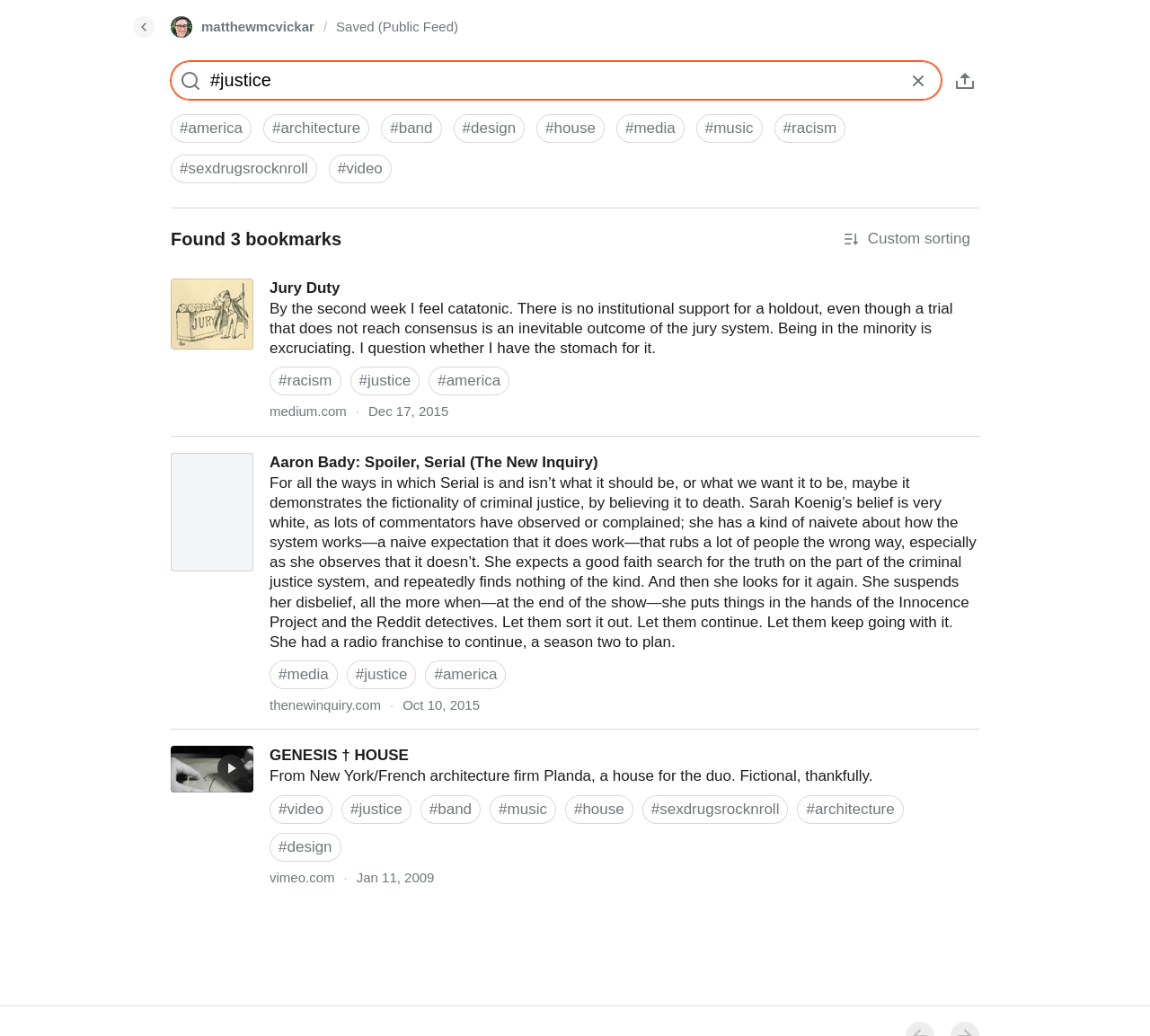What is the date of the third article?
Please use the image to deliver a detailed and complete answer.

The third article is located at the bottom of the webpage, with a bounding box coordinate of [0.134, 0.705, 0.866, 0.871]. The date of this article is 'Jan 11, 2009', which is indicated by the time element at the bottom of the article.